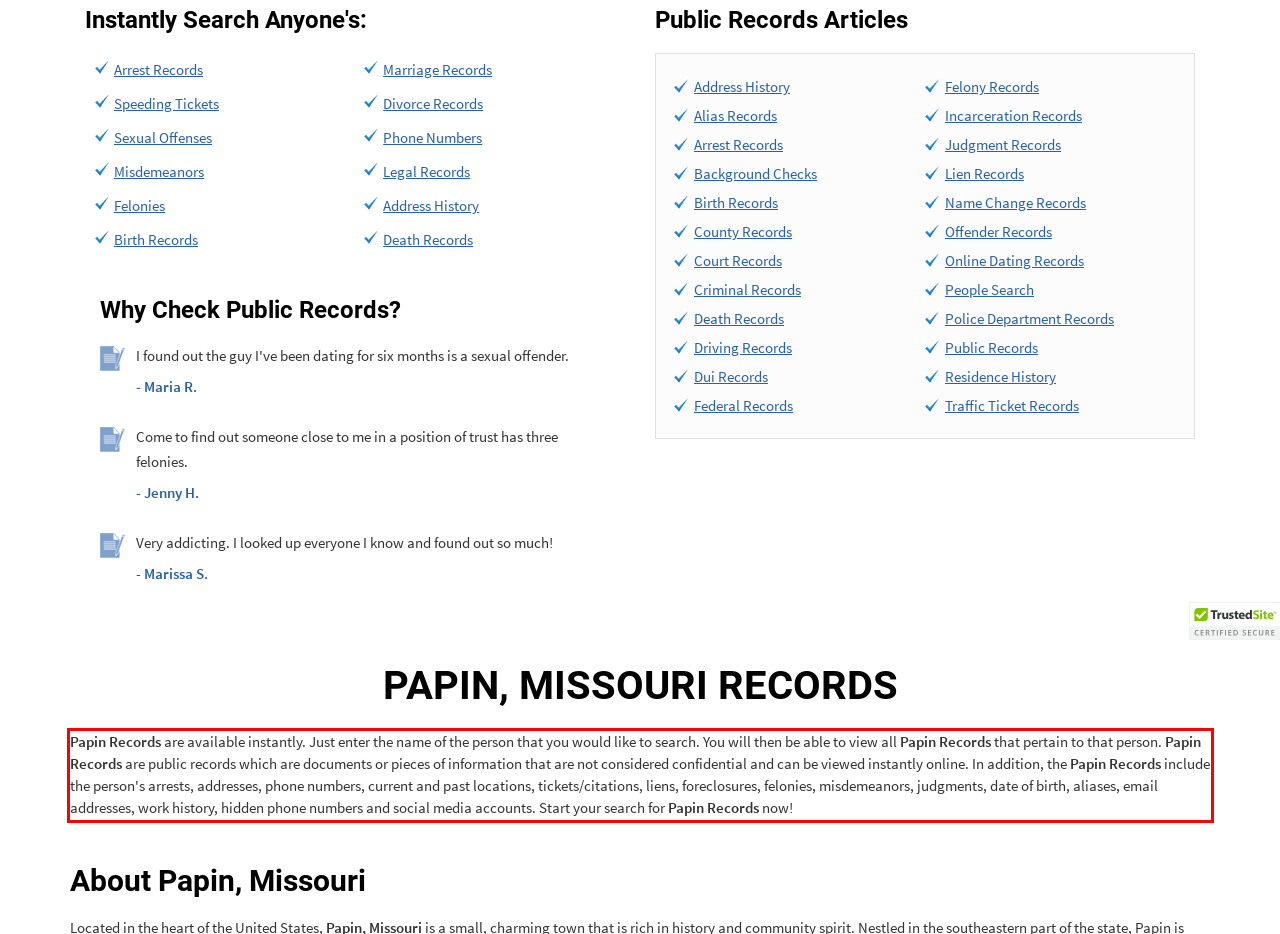Please perform OCR on the text within the red rectangle in the webpage screenshot and return the text content.

Papin Records are available instantly. Just enter the name of the person that you would like to search. You will then be able to view all Papin Records that pertain to that person. Papin Records are public records which are documents or pieces of information that are not considered confidential and can be viewed instantly online. In addition, the Papin Records include the person's arrests, addresses, phone numbers, current and past locations, tickets/citations, liens, foreclosures, felonies, misdemeanors, judgments, date of birth, aliases, email addresses, work history, hidden phone numbers and social media accounts. Start your search for Papin Records now!